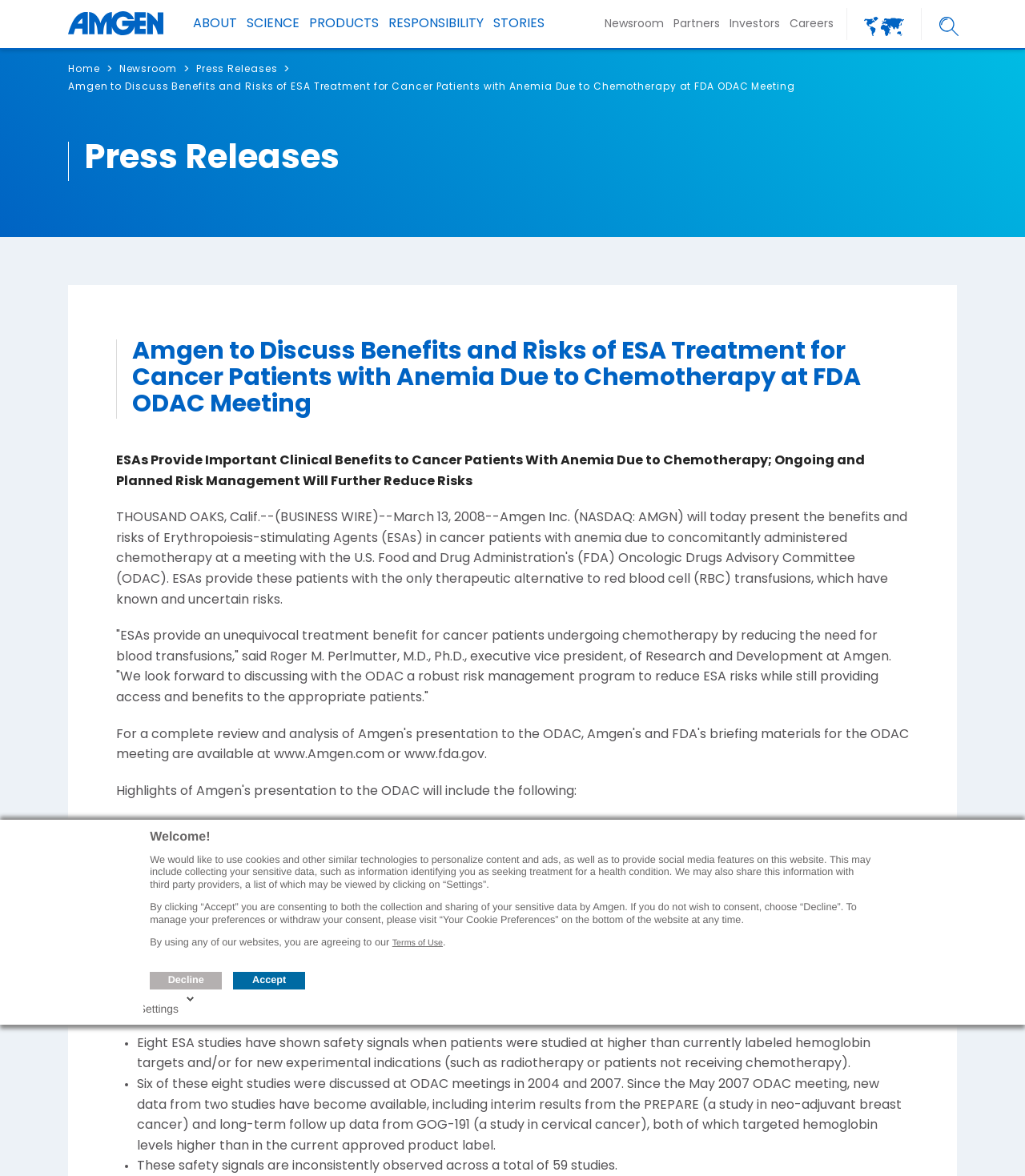Using the image as a reference, answer the following question in as much detail as possible:
What is the title of the press release on the webpage?

The title of the press release is 'Amgen to Discuss Benefits and Risks of ESA Treatment for Cancer Patients with Anemia Due to Chemotherapy at FDA ODAC Meeting', which is displayed on the webpage.